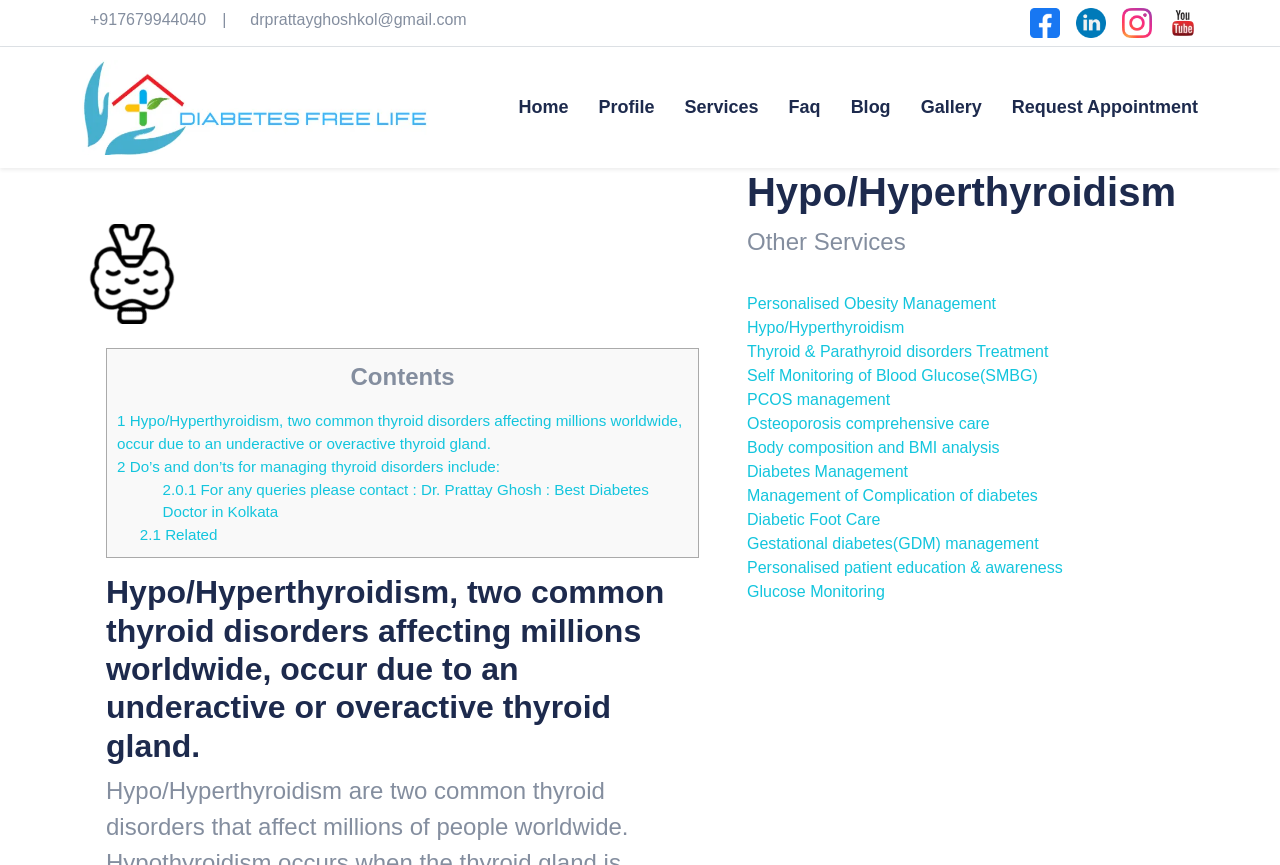Pinpoint the bounding box coordinates of the clickable area necessary to execute the following instruction: "Request an appointment". The coordinates should be given as four float numbers between 0 and 1, namely [left, top, right, bottom].

[0.79, 0.074, 0.936, 0.175]